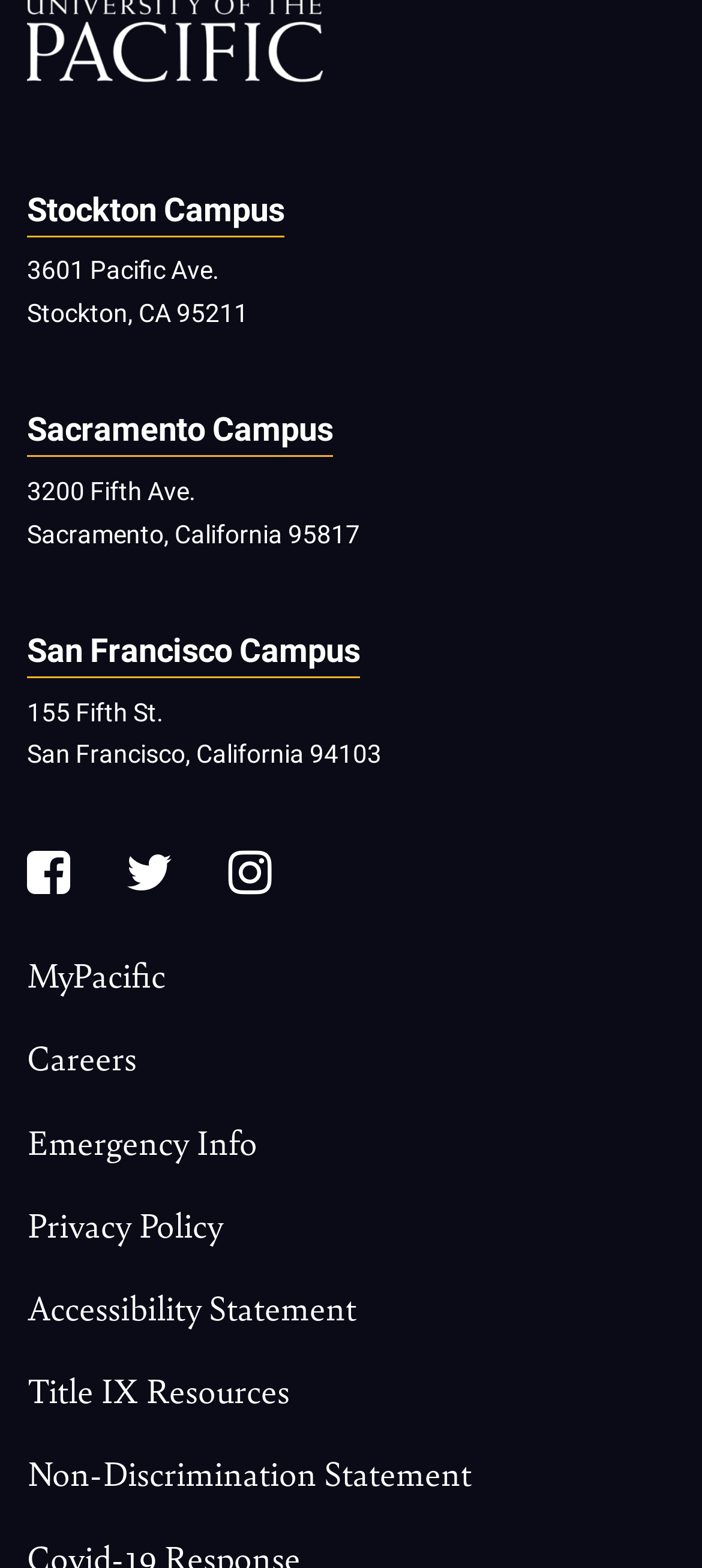Using the element description: "anna.nachtnebel@hta.lbg.ac.at", determine the bounding box coordinates. The coordinates should be in the format [left, top, right, bottom], with values between 0 and 1.

None